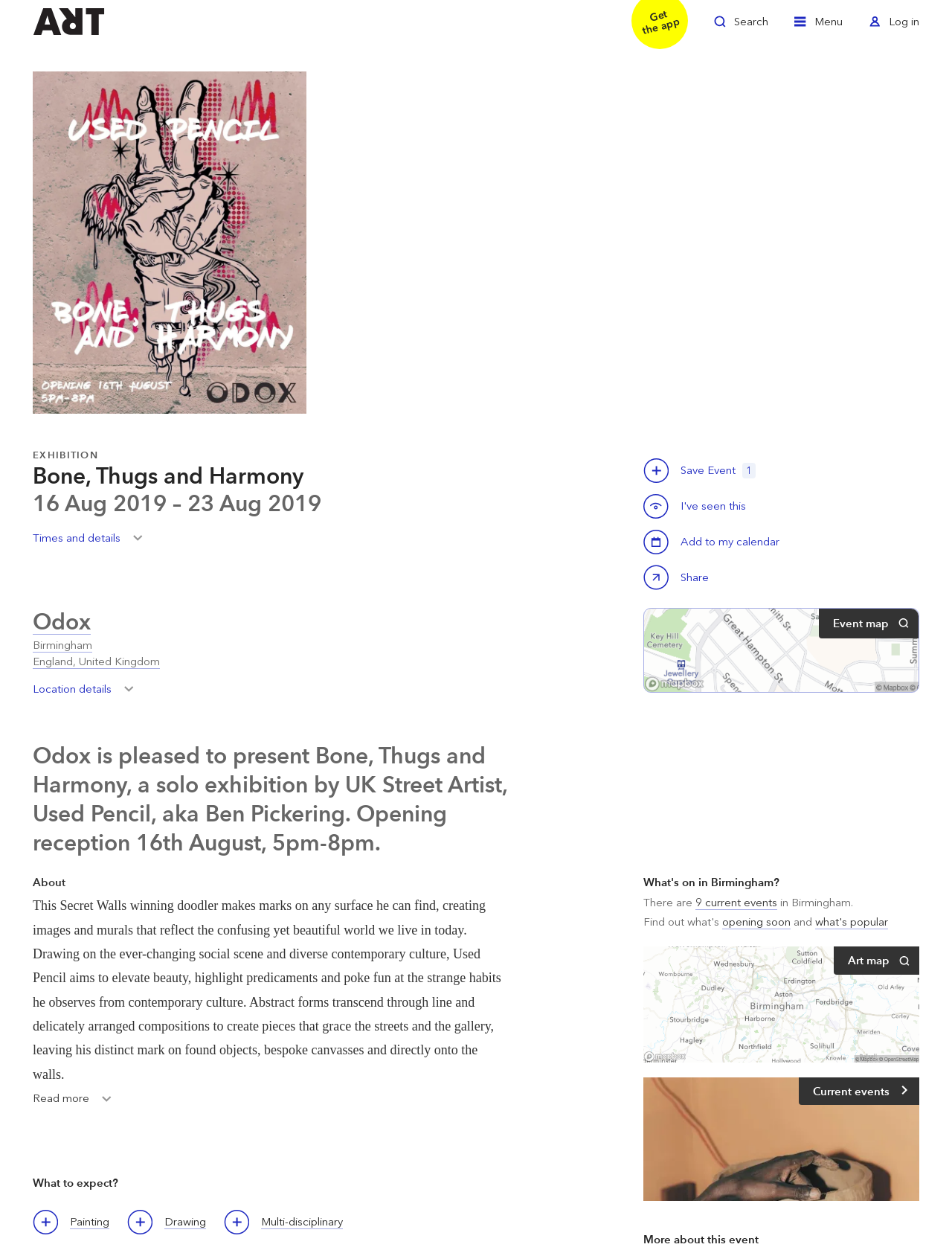Locate the bounding box coordinates of the area that needs to be clicked to fulfill the following instruction: "Submit your inquiry". The coordinates should be in the format of four float numbers between 0 and 1, namely [left, top, right, bottom].

None